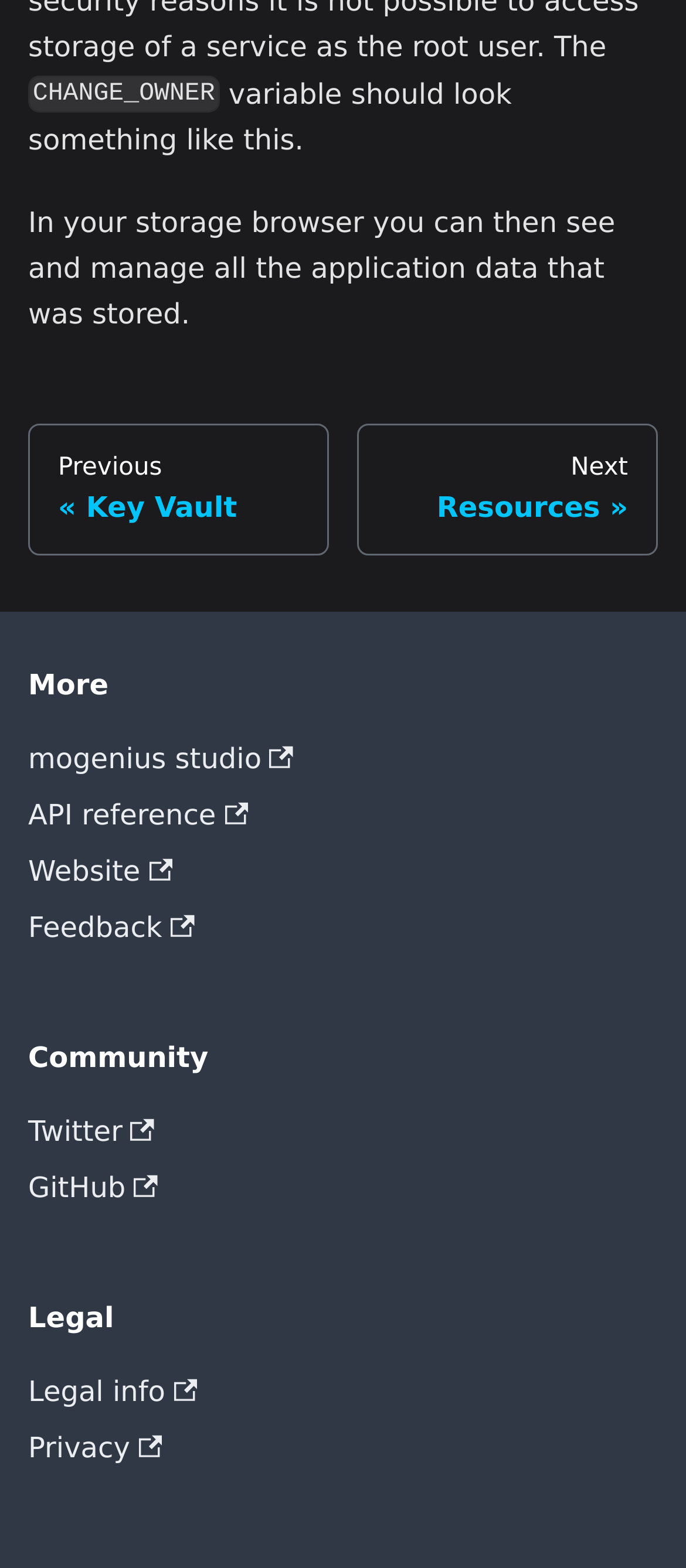Can you specify the bounding box coordinates of the area that needs to be clicked to fulfill the following instruction: "read Legal info"?

[0.041, 0.87, 0.959, 0.906]